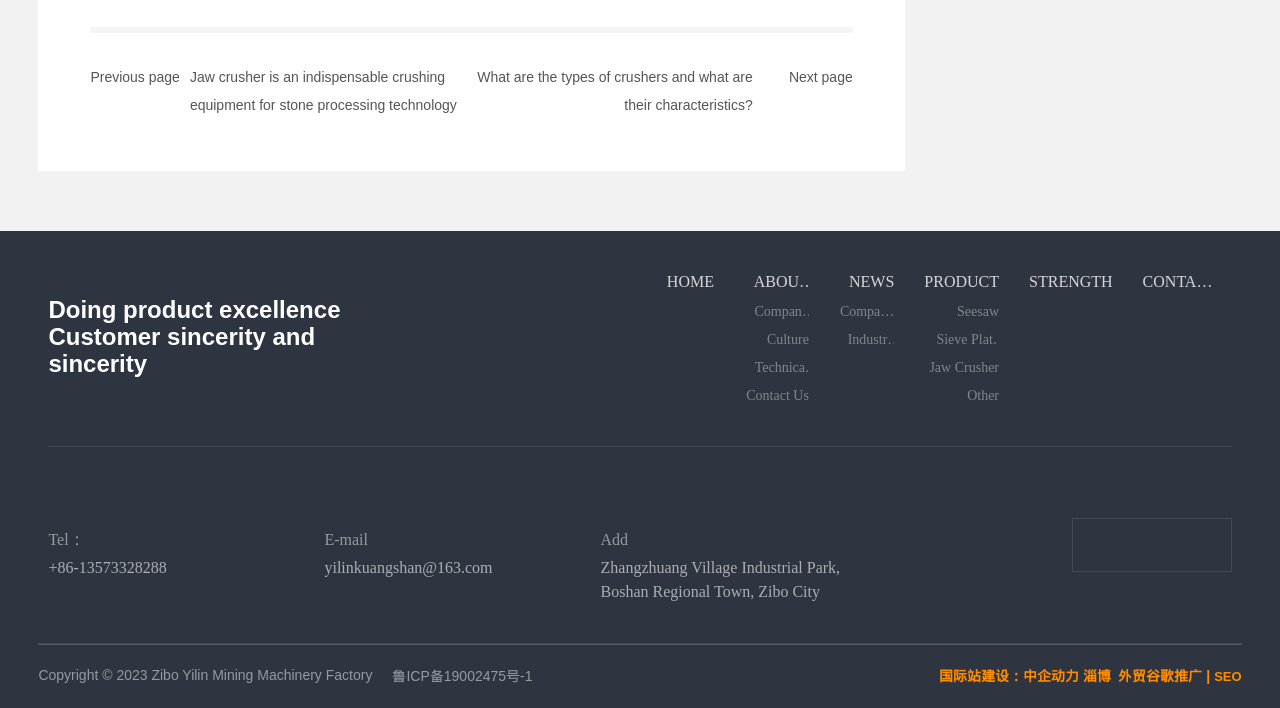Please identify the bounding box coordinates for the region that you need to click to follow this instruction: "View the 'Jaw Crusher' product".

[0.722, 0.5, 0.78, 0.54]